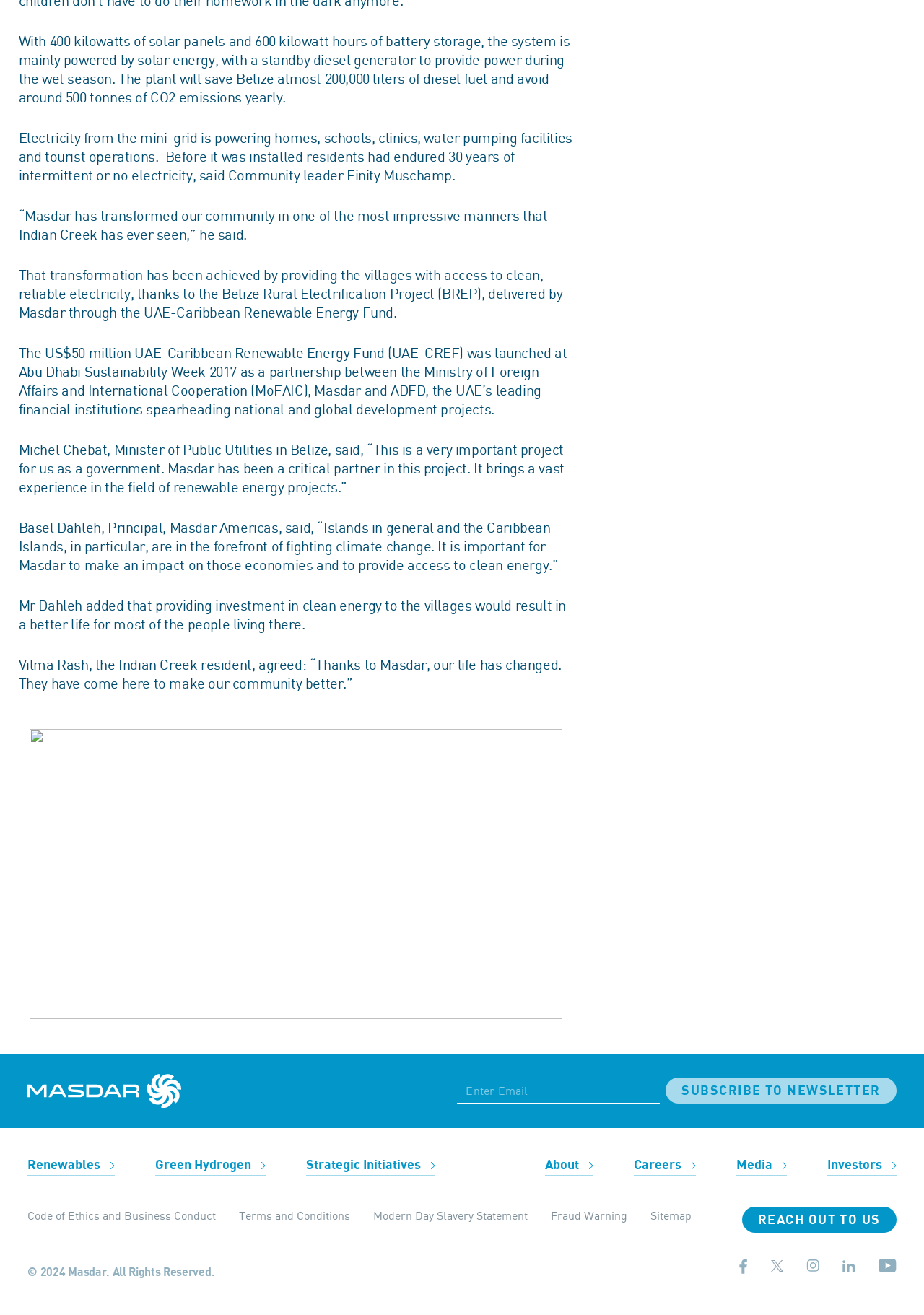Please identify the coordinates of the bounding box for the clickable region that will accomplish this instruction: "Search for something".

None